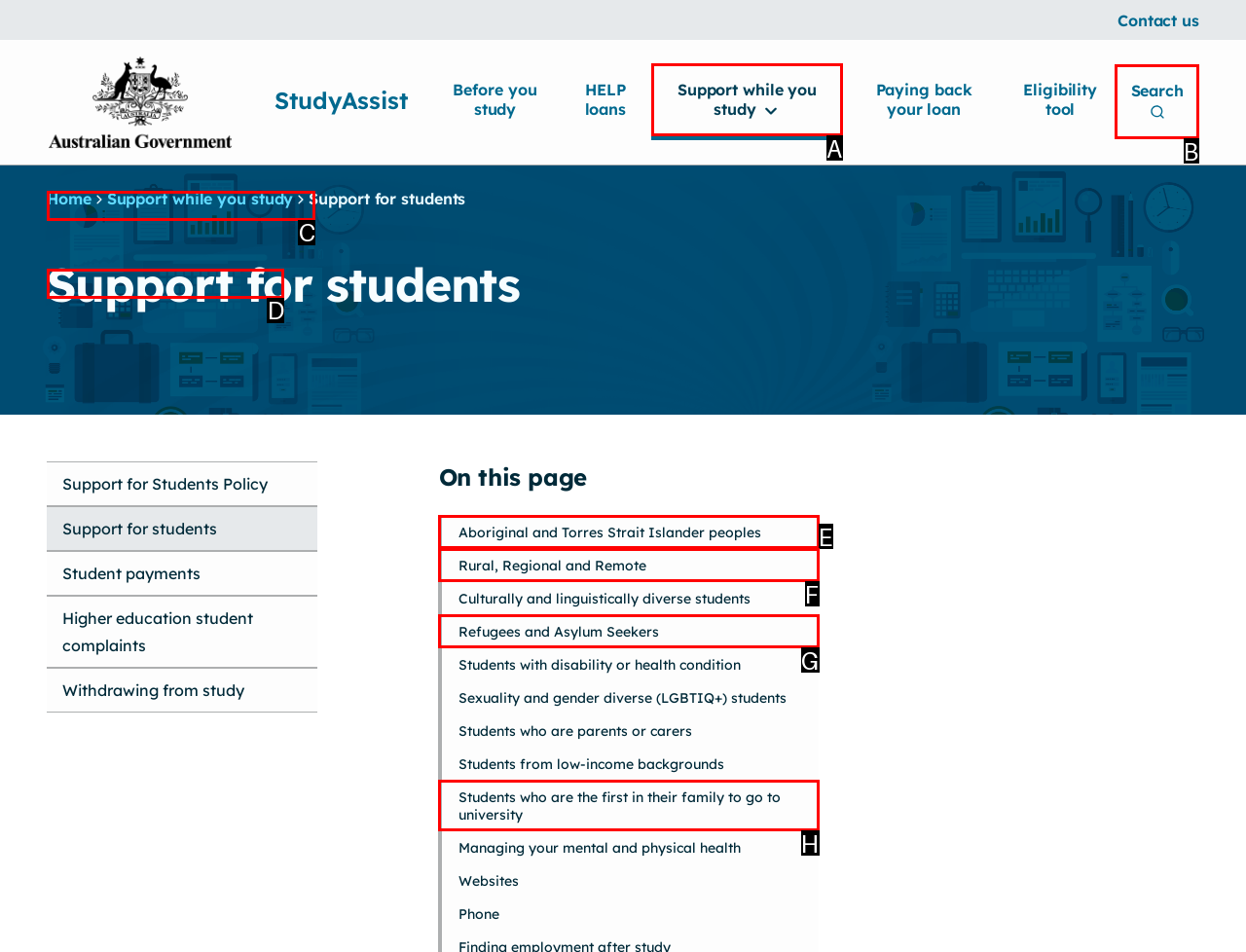Select the letter of the UI element you need to click to complete this task: go to DUI Lawyers & DWI Attorneys - By State.

None